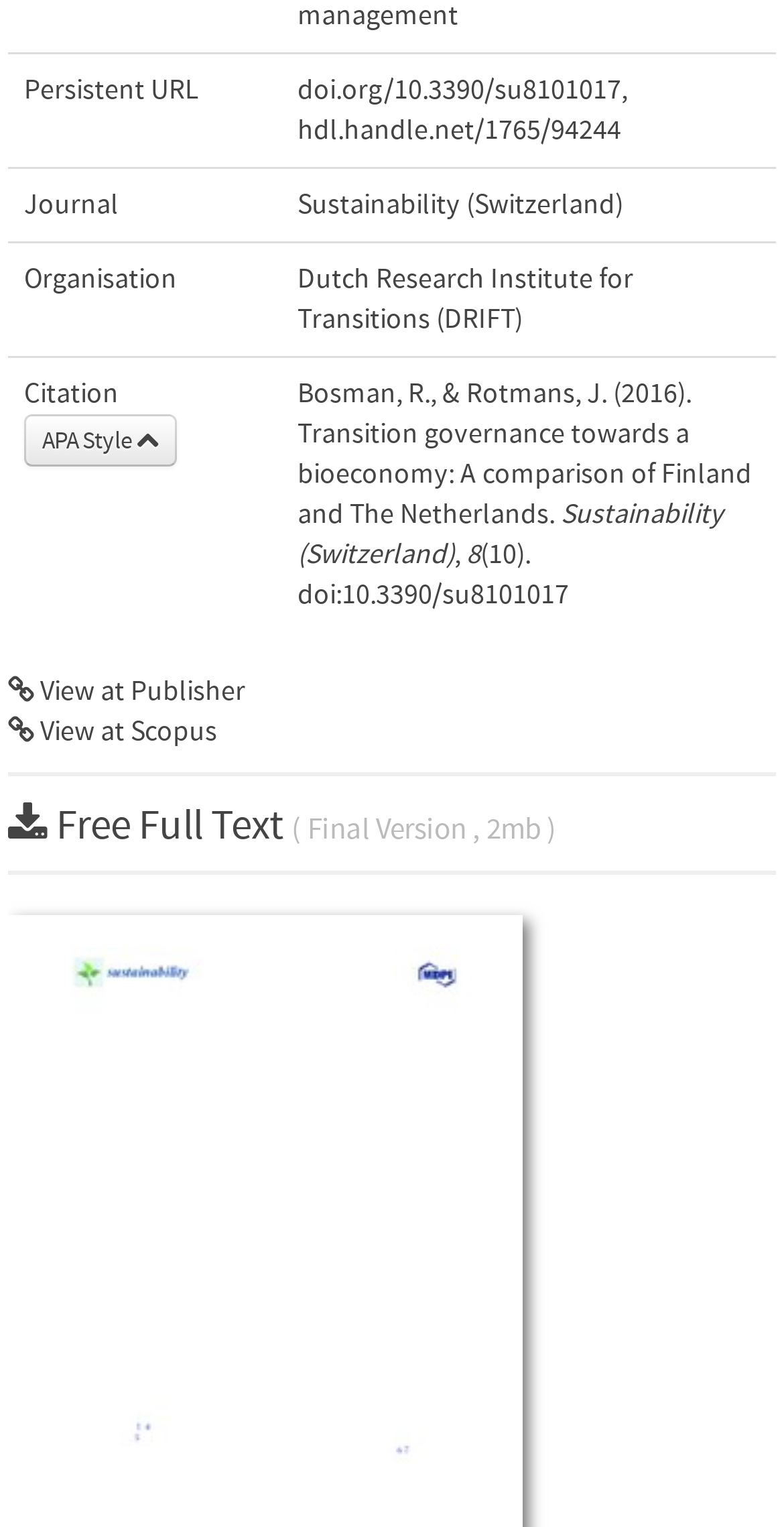What is the journal of the publication?
Based on the image, give a concise answer in the form of a single word or short phrase.

Sustainability (Switzerland)